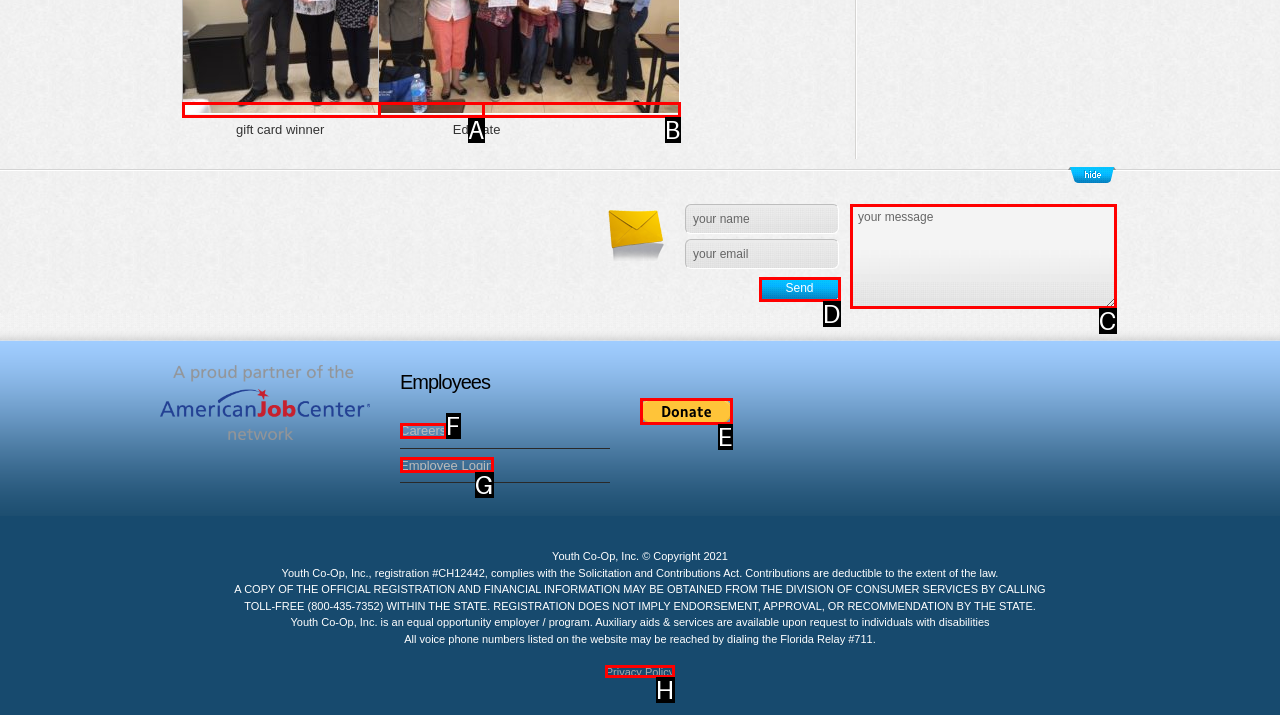Tell me which one HTML element best matches the description: December 24, 2007
Answer with the option's letter from the given choices directly.

None